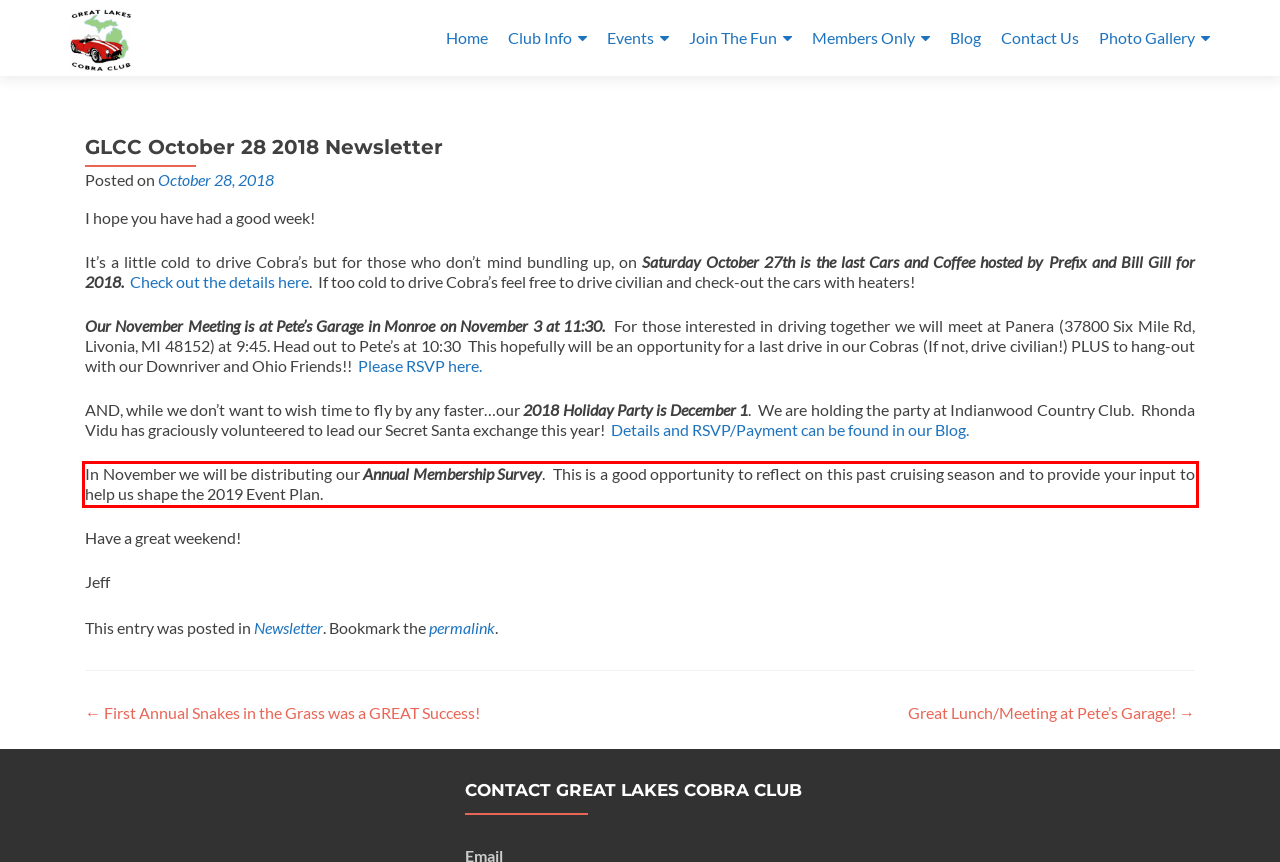Please identify and extract the text content from the UI element encased in a red bounding box on the provided webpage screenshot.

In November we will be distributing our Annual Membership Survey. This is a good opportunity to reflect on this past cruising season and to provide your input to help us shape the 2019 Event Plan.